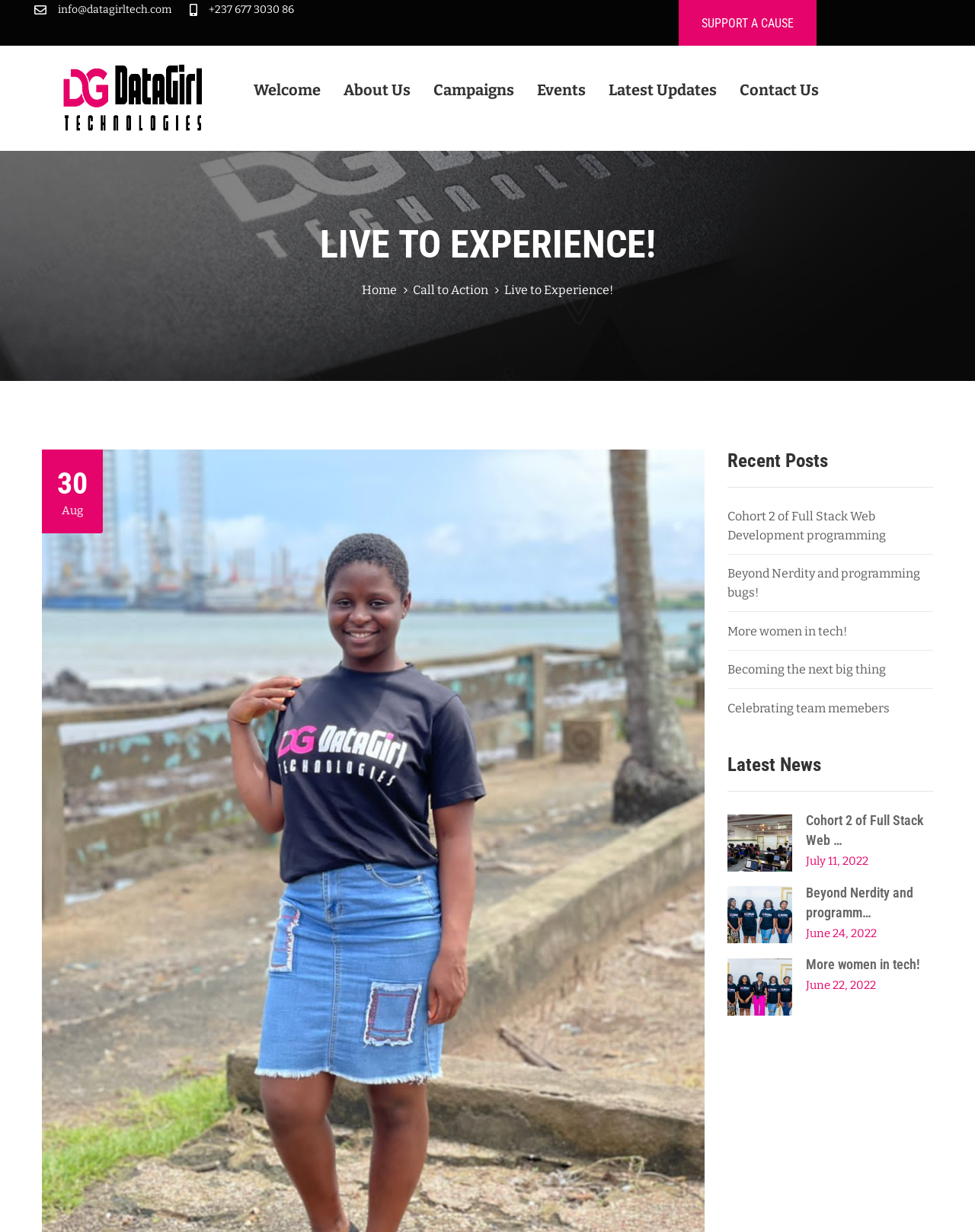Highlight the bounding box coordinates of the element that should be clicked to carry out the following instruction: "Read the latest news". The coordinates must be given as four float numbers ranging from 0 to 1, i.e., [left, top, right, bottom].

[0.746, 0.611, 0.957, 0.642]